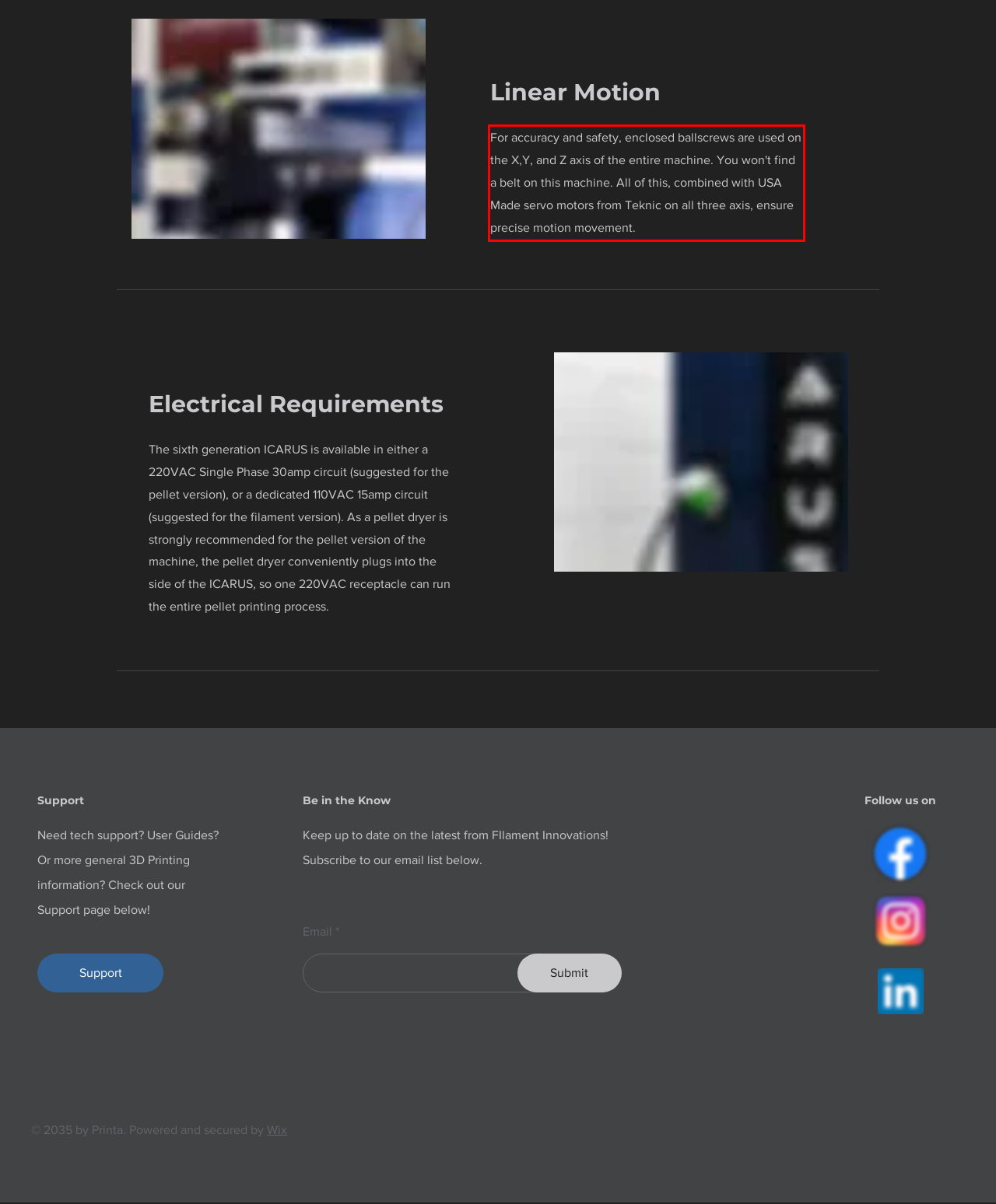You are provided with a screenshot of a webpage containing a red bounding box. Please extract the text enclosed by this red bounding box.

For accuracy and safety, enclosed ballscrews are used on the X,Y, and Z axis of the entire machine. You won't find a belt on this machine. All of this, combined with USA Made servo motors from Teknic on all three axis, ensure precise motion movement.